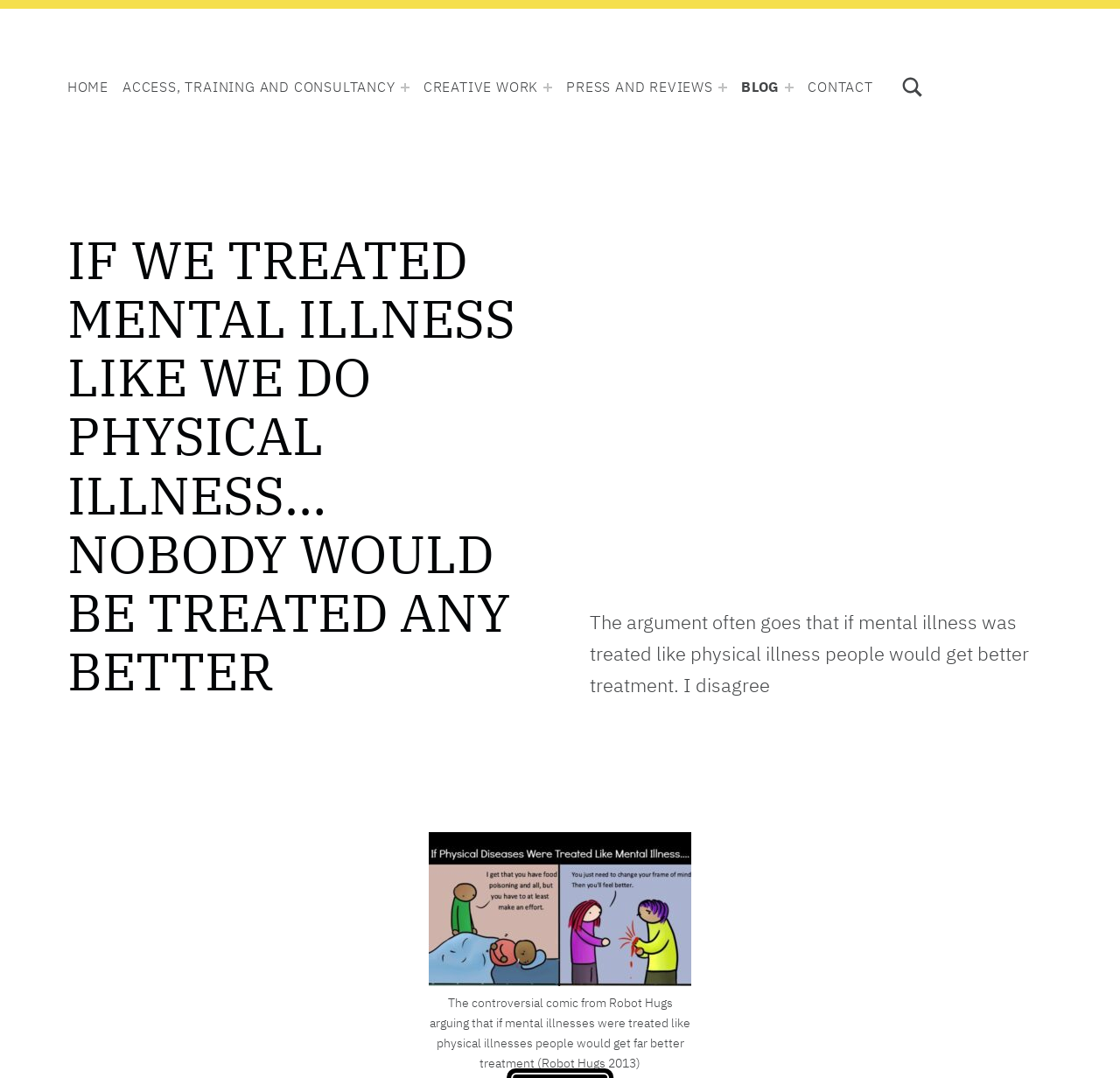How many main menu items are there?
Based on the image, provide your answer in one word or phrase.

6